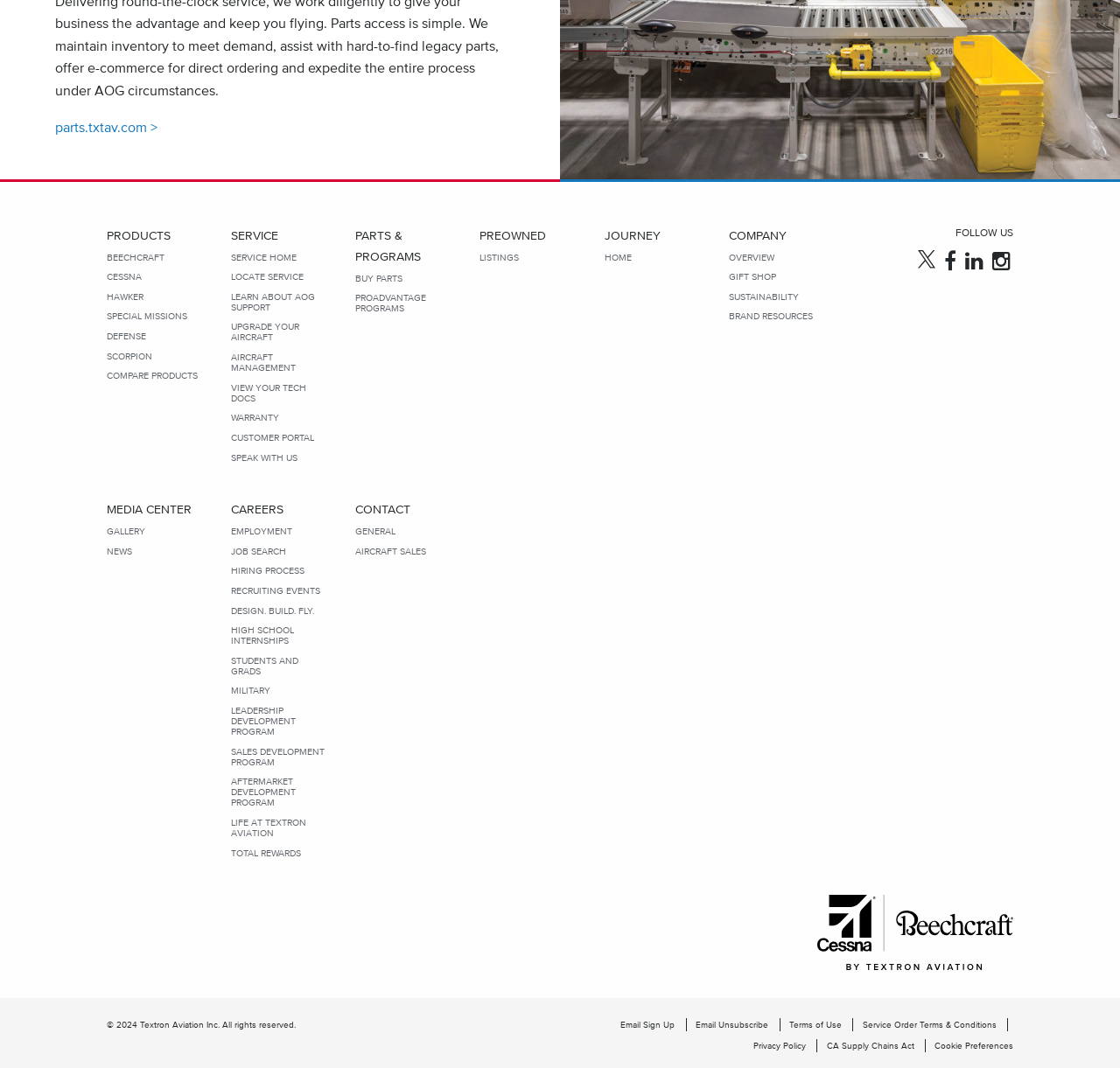Provide a short answer using a single word or phrase for the following question: 
What is the company name?

Textron Aviation